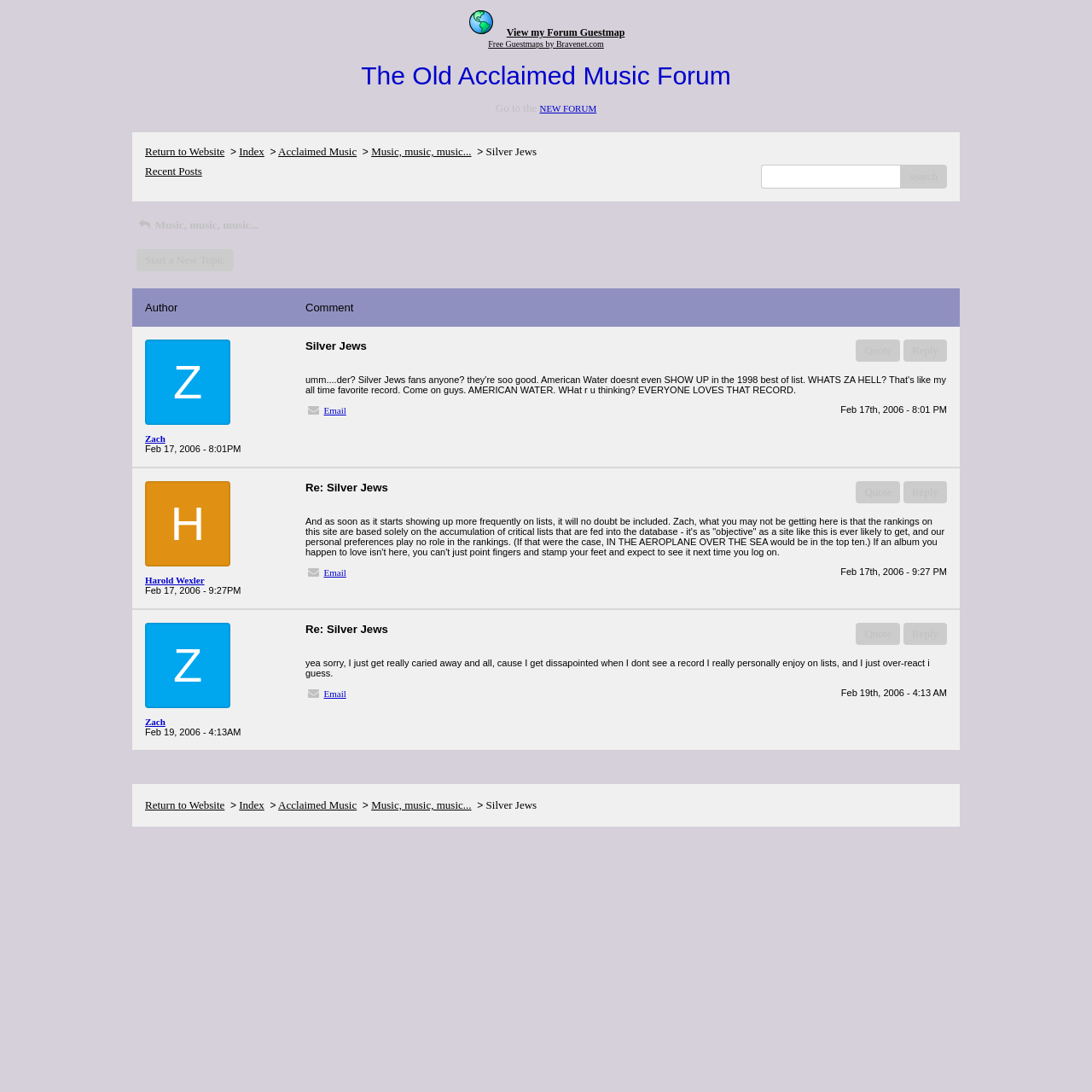Please determine the bounding box coordinates of the element to click on in order to accomplish the following task: "Read the interview with Big Boi from Outkast". Ensure the coordinates are four float numbers ranging from 0 to 1, i.e., [left, top, right, bottom].

None